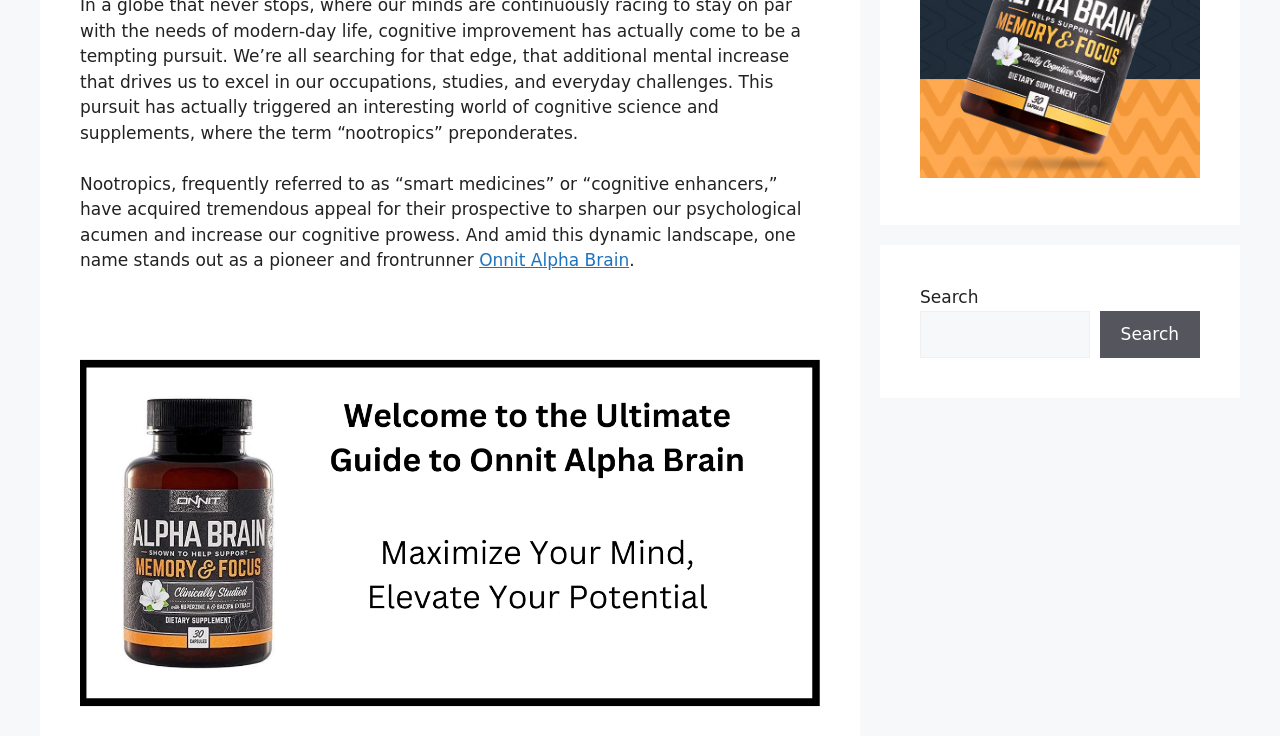Extract the bounding box coordinates for the UI element described as: "parent_node: Search name="s"".

[0.719, 0.422, 0.851, 0.486]